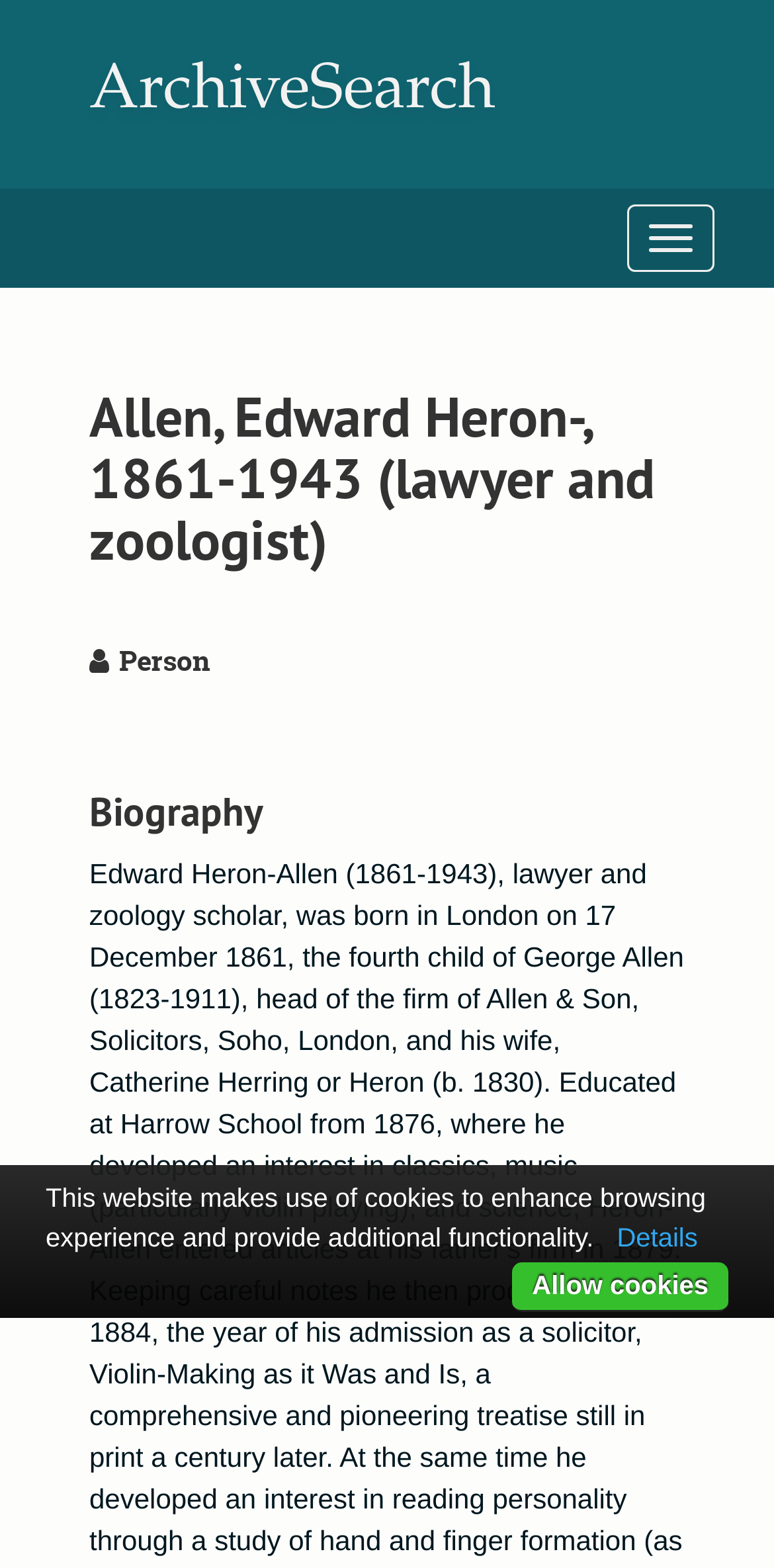Provide a brief response to the question using a single word or phrase: 
What is the name of the person on this webpage?

Allen, Edward Heron-